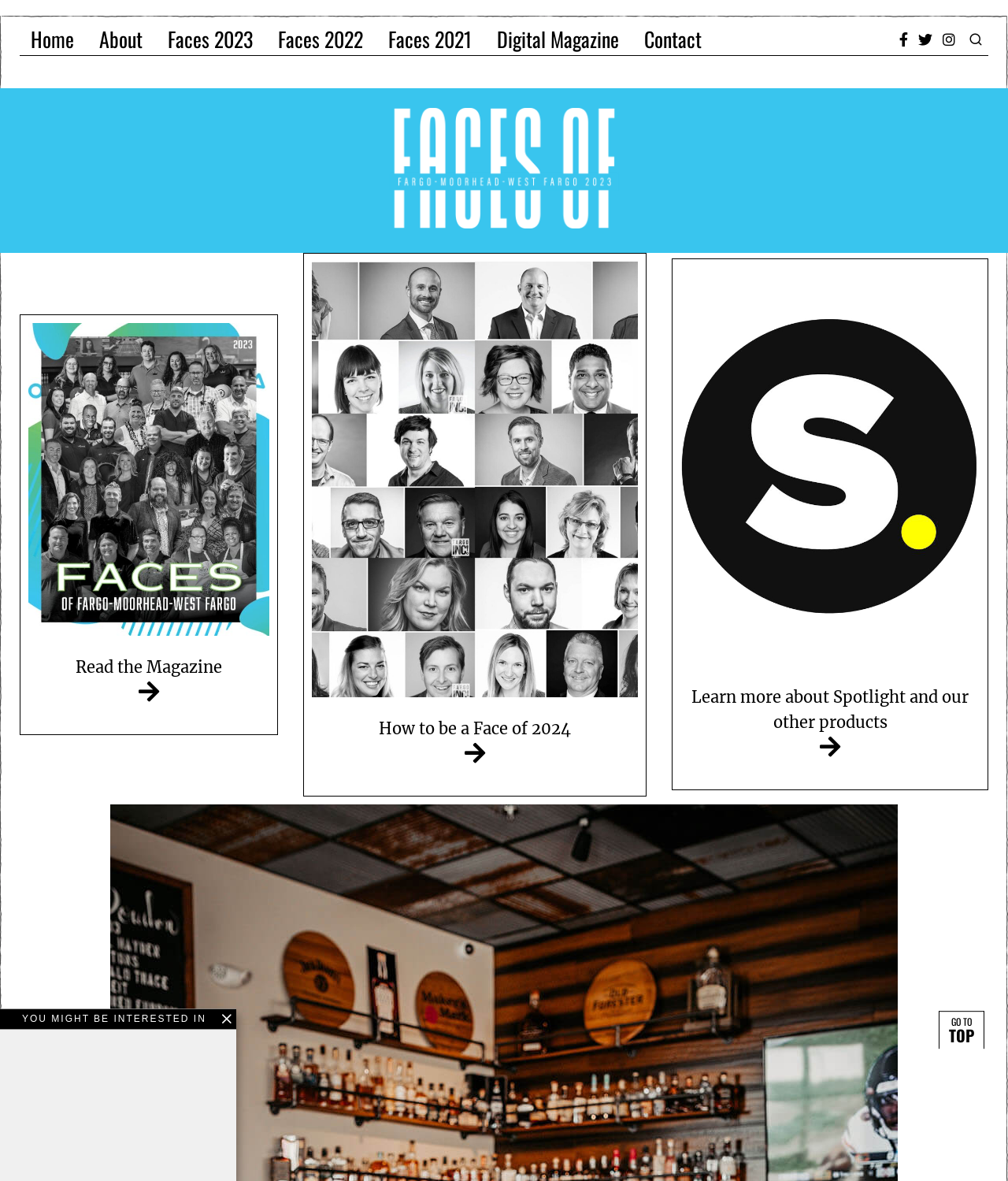Find the bounding box coordinates of the clickable area that will achieve the following instruction: "read the magazine".

[0.075, 0.556, 0.22, 0.596]